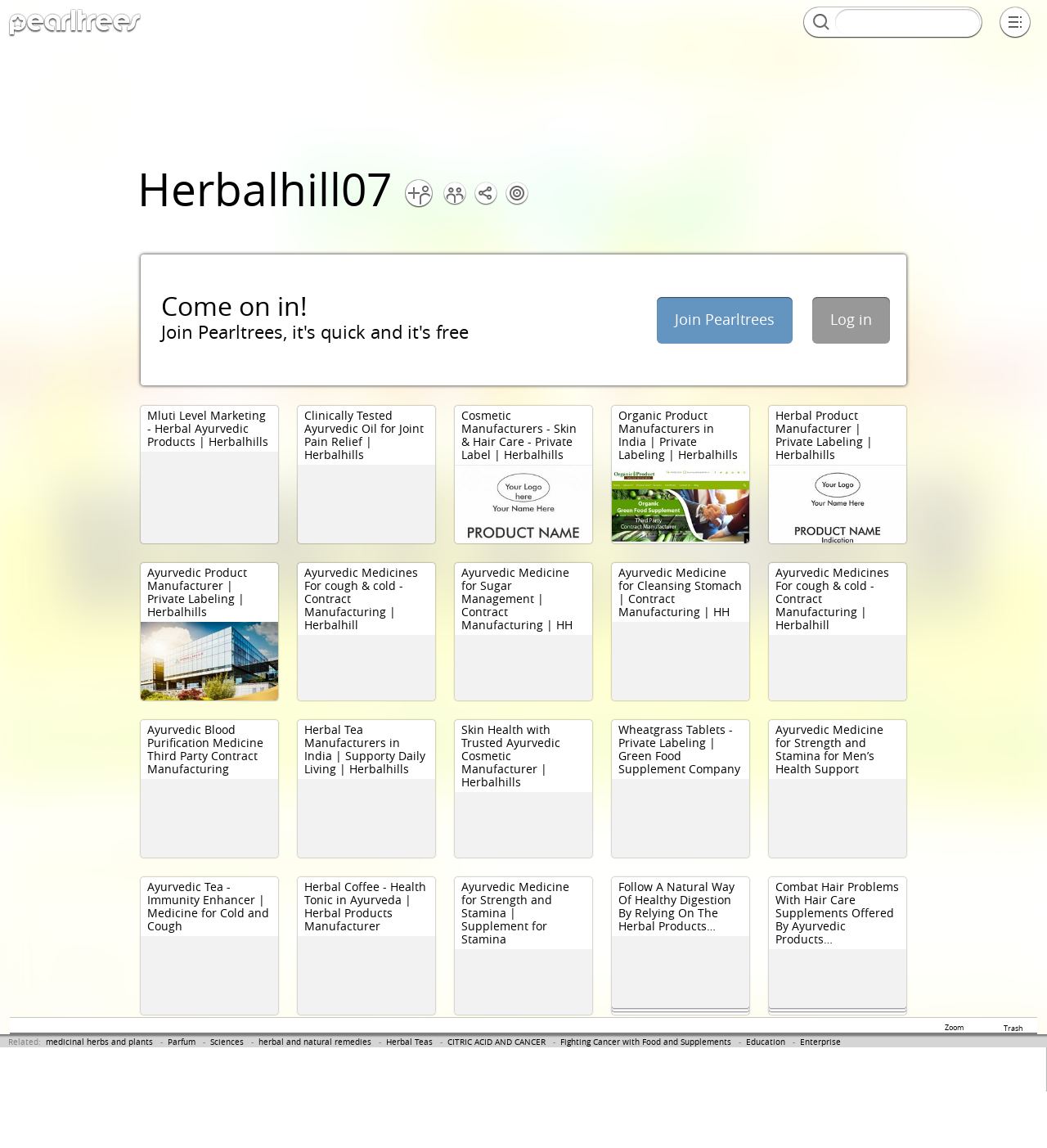Please find the bounding box coordinates for the clickable element needed to perform this instruction: "Click on the 'Log in' button".

[0.793, 0.269, 0.833, 0.287]